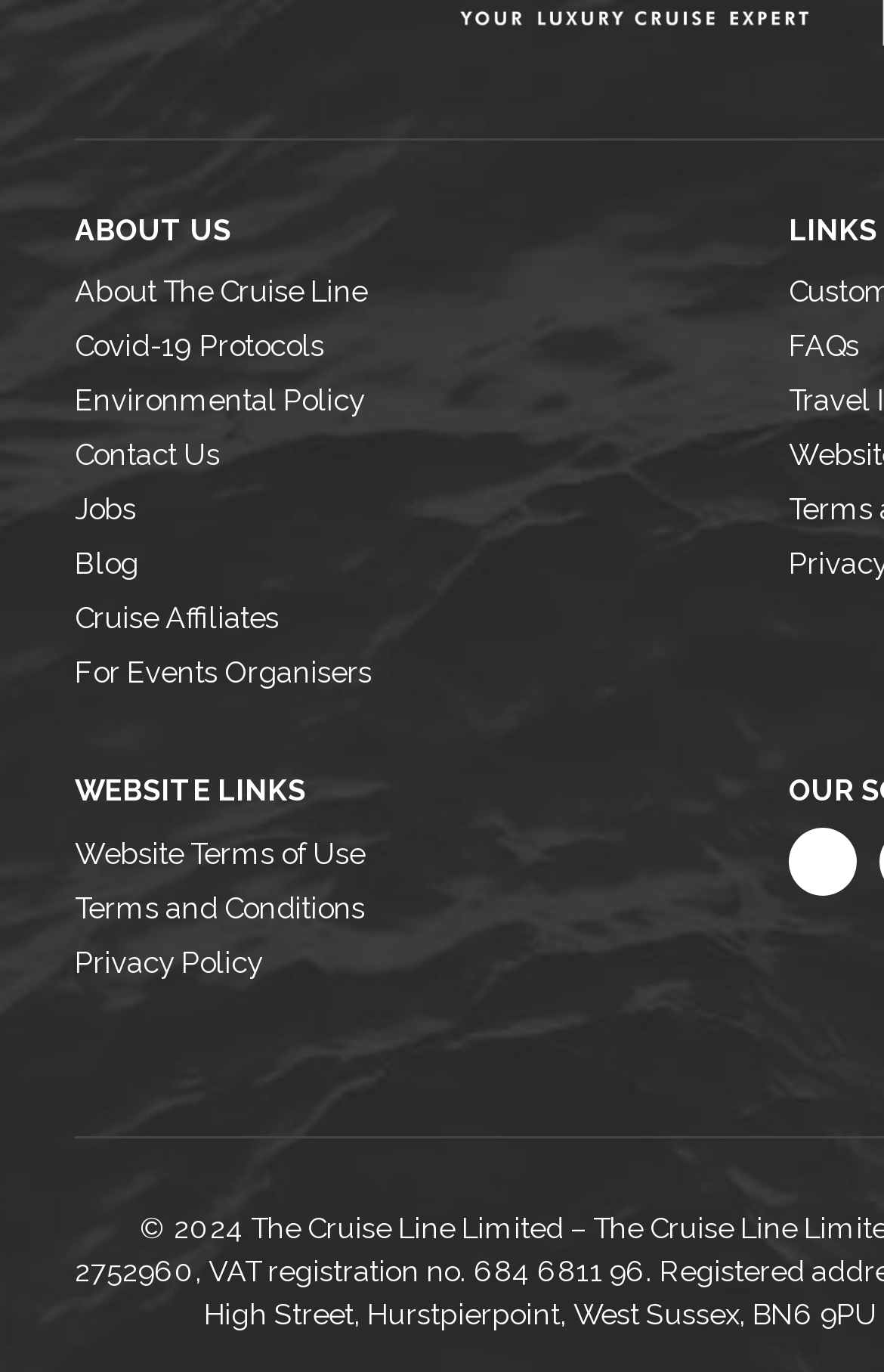Determine the bounding box coordinates of the clickable region to carry out the instruction: "Read about Covid-19 protocols".

[0.085, 0.233, 0.892, 0.273]